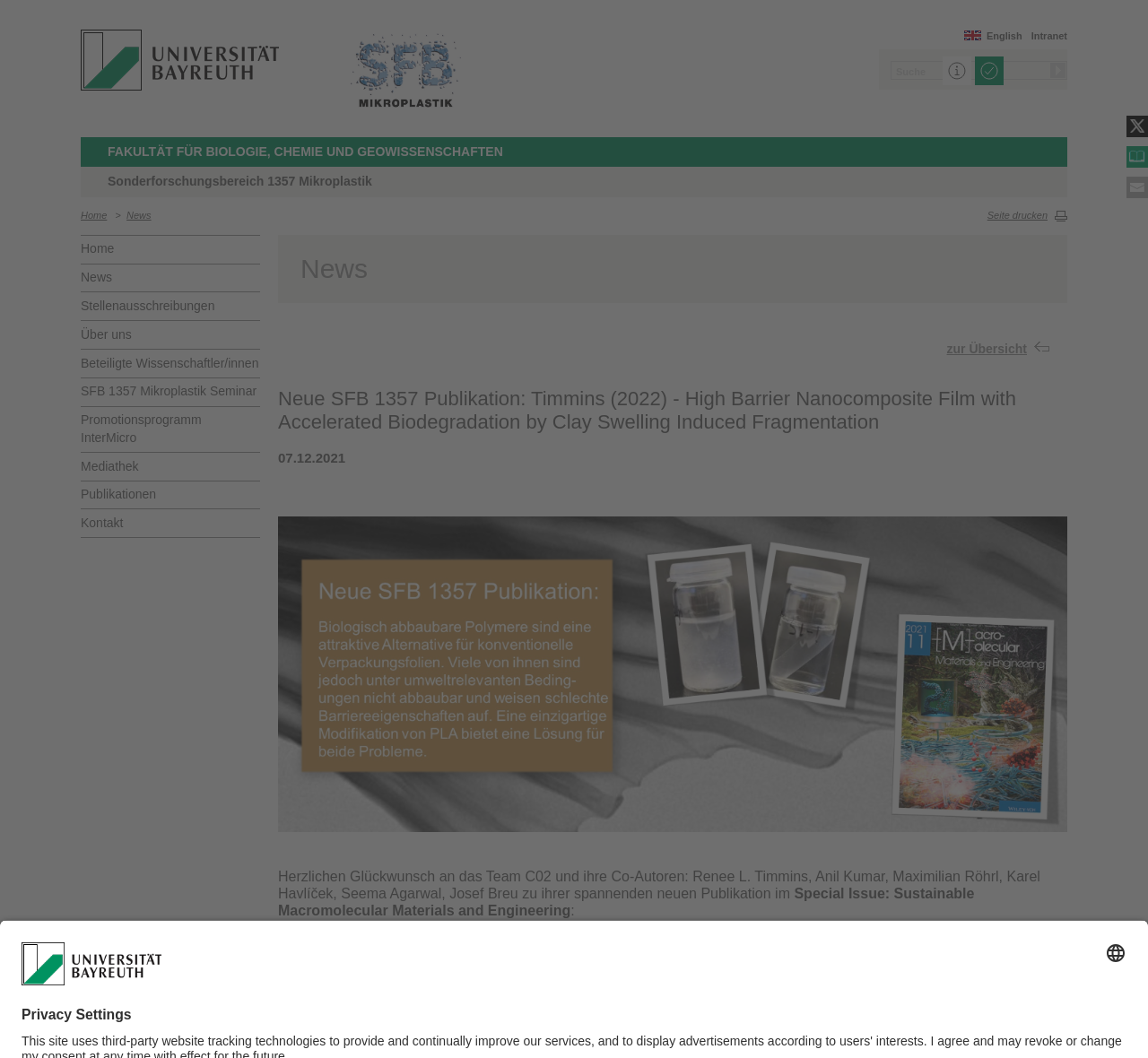Give an extensive and precise description of the webpage.

The webpage is about the University of Bayreuth, specifically the Faculty of Biology, Chemistry, and Geosciences, and the Collaborative Research Center (SFB) 1357 Mikroplastik. 

At the top left, there is the logo of the University of Bayreuth, and next to it, the logo of the SFB Mikroplastik. On the top right, there are links to the intranet, English version, and a search bar with a button. 

Below the logos, there are two headings: "Faculty of Biology, Chemistry, and Geosciences" and "Collaborative Research Center 1357 Mikroplastik". 

On the left side, there is a navigation menu with links to "Home", "News", "Job openings", "About us", "Researchers", "SFB 1357 Mikroplastik Seminar", "Promotionsprogramm InterMicro", "Media library", "Publications", and "Contact". 

On the right side, there is a news section with a heading "News" and a link to an overview. Below it, there is a specific news article about a publication titled "High Barrier Nanocomposite Film with Accelerated Biodegradation by Clay Swelling Induced Fragmentation" by Renee L. Timmins et al. The article includes an image, a brief description, and a DOI link. 

At the bottom of the page, there is a section with a heading "Privacy Settings" and a button to select a language.